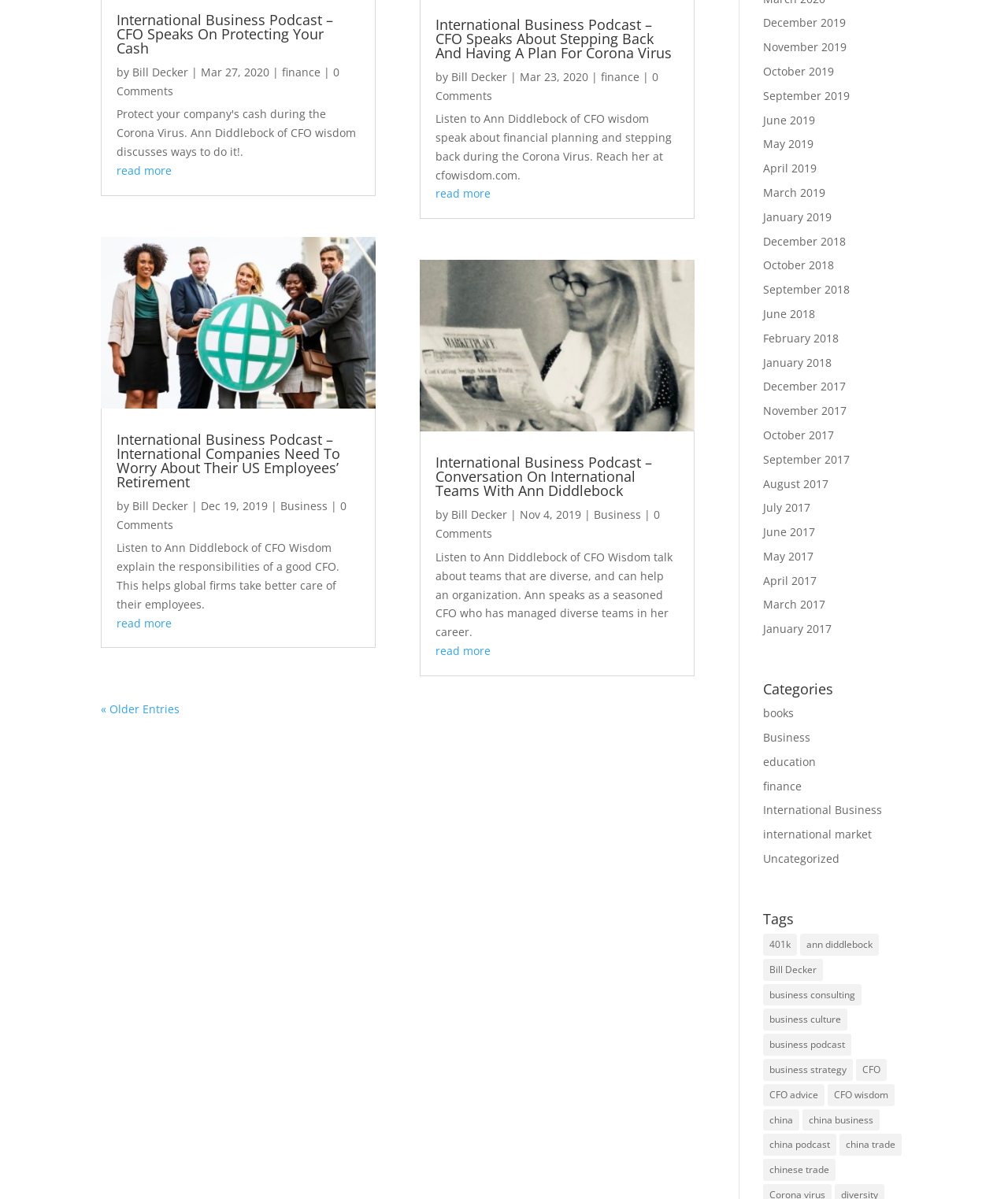Determine the bounding box coordinates for the element that should be clicked to follow this instruction: "read more about International Business Podcast – CFO Speaks On Protecting Your Cash". The coordinates should be given as four float numbers between 0 and 1, in the format [left, top, right, bottom].

[0.116, 0.136, 0.17, 0.148]